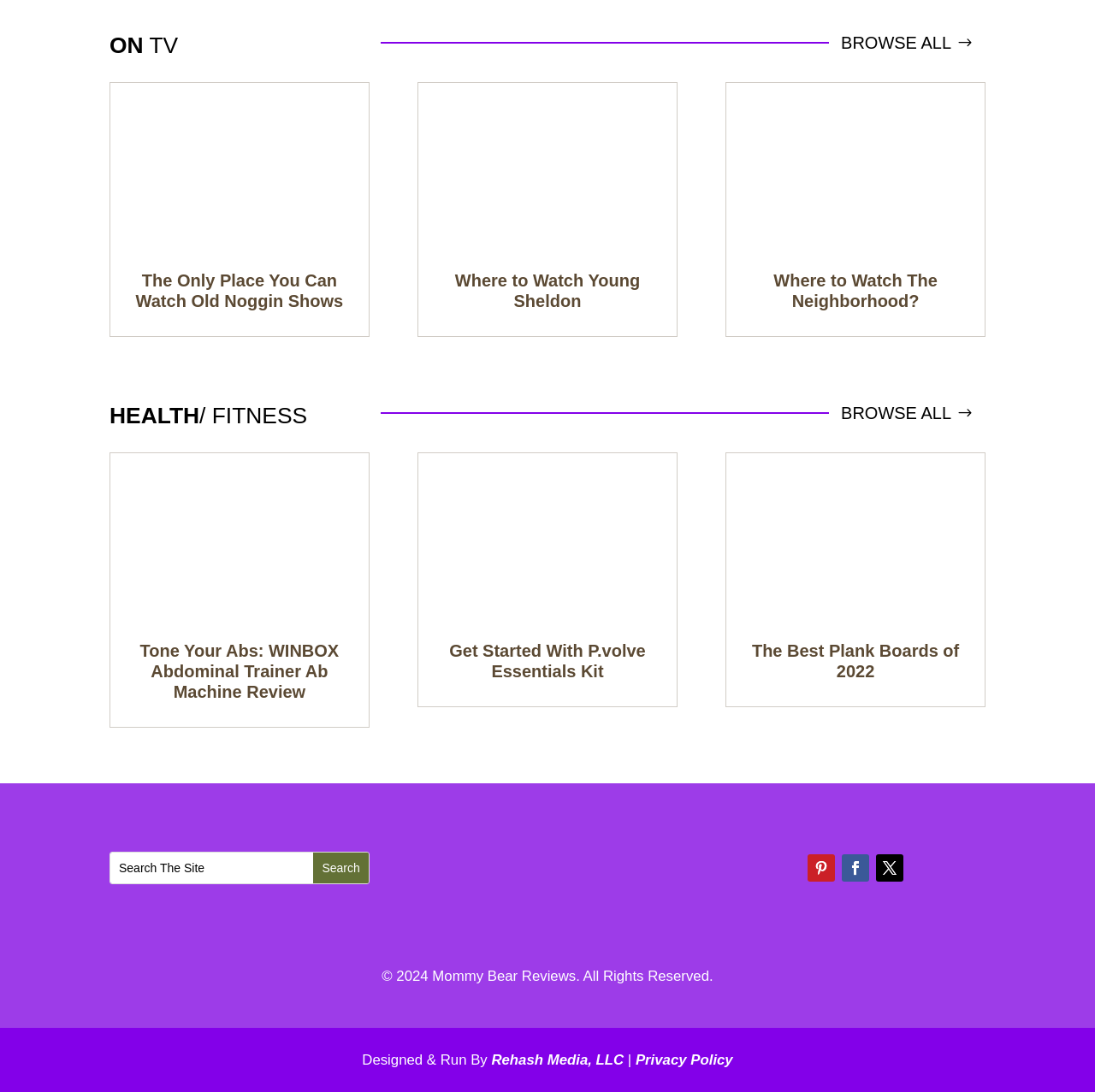Please provide the bounding box coordinates in the format (top-left x, top-left y, bottom-right x, bottom-right y). Remember, all values are floating point numbers between 0 and 1. What is the bounding box coordinate of the region described as: Rehash Media, LLC

[0.449, 0.963, 0.57, 0.978]